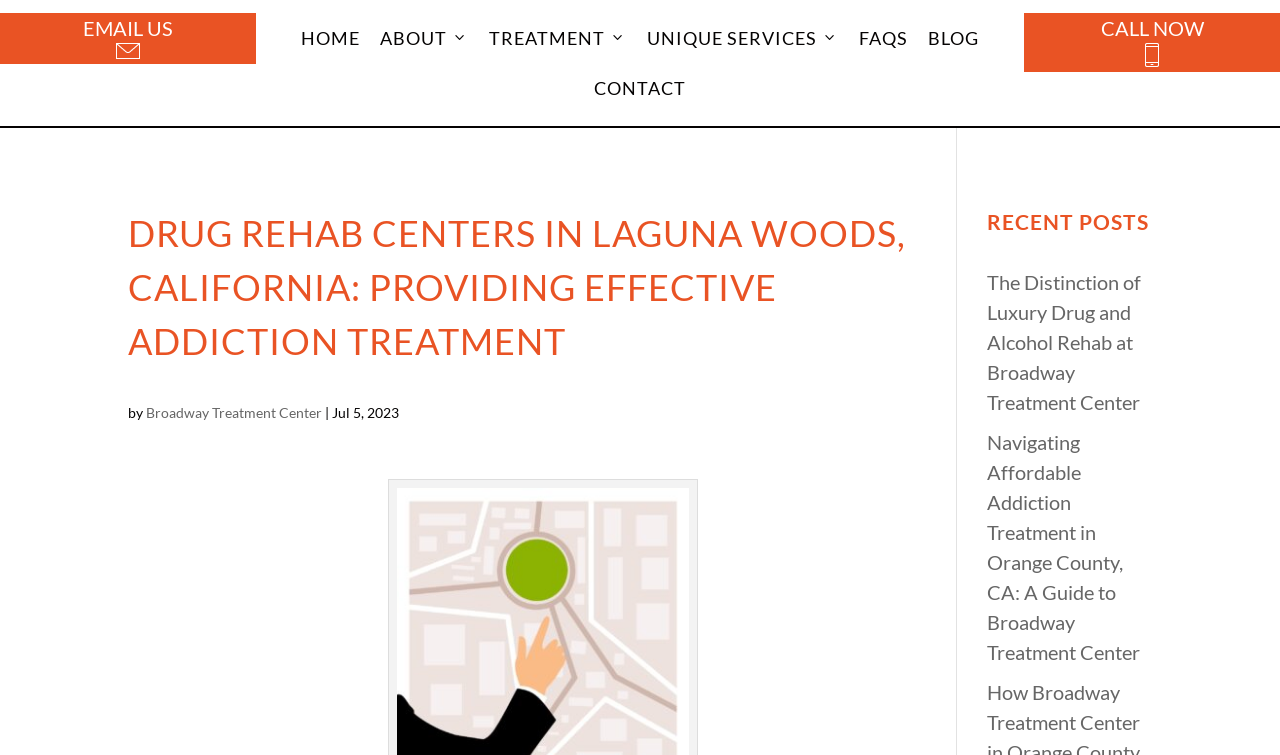Please identify the bounding box coordinates of the clickable element to fulfill the following instruction: "Read about the treatment center". The coordinates should be four float numbers between 0 and 1, i.e., [left, top, right, bottom].

[0.114, 0.535, 0.252, 0.557]